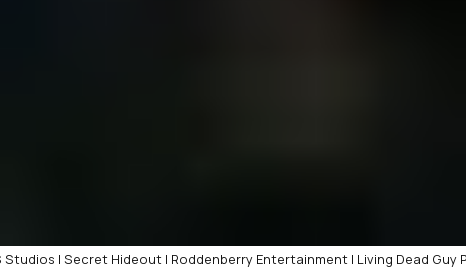Who is Moll preparing to bid farewell to?
Using the image as a reference, deliver a detailed and thorough answer to the question.

The image captures Moll poised, with her face partially hidden, as she prepares to bid farewell to Adira Tal, highlighting the themes of disguise and connection in the series.